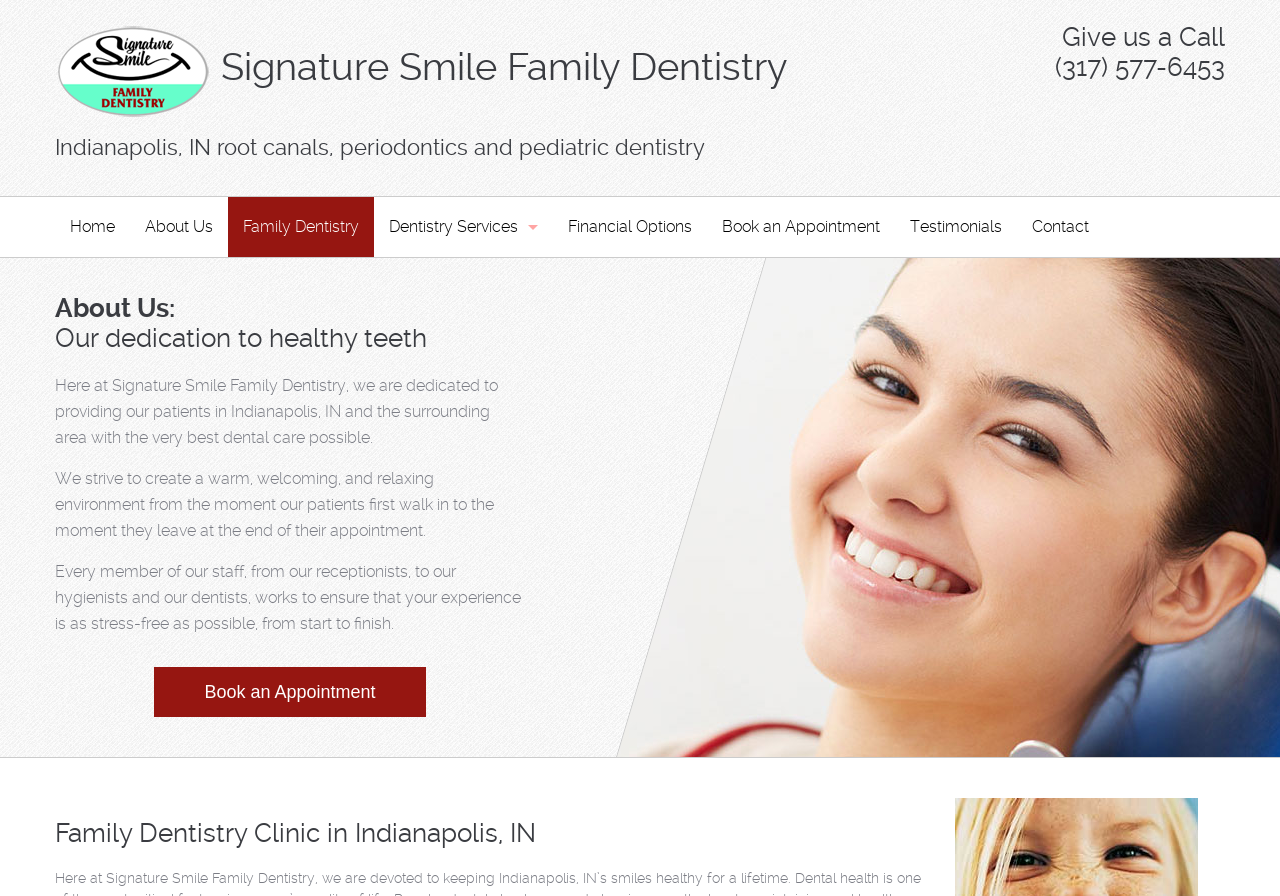What is the text of the webpage's headline?

About Us:
Our dedication to healthy teeth